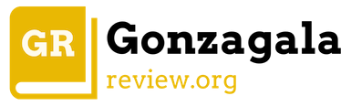Paint a vivid picture of the image with your description.

The image prominently features the logo of the Gonzaga Law Review, with the initials "GR" presented in a bold and modern font. The "G" and "R" are displayed in white against a vibrant yellow background, symbolizing creativity and clarity. Below the initials, the text "Gonzaga Law Review" is styled in a clean, professional typeface, indicating the publication’s academic focus. The addition of ".org" emphasizes its online presence, reinforcing its role in the legal scholarship community. This logo encapsulates the essence of the Gonzaga Law Review, making it recognizable as a source of influential legal analysis and discourse.